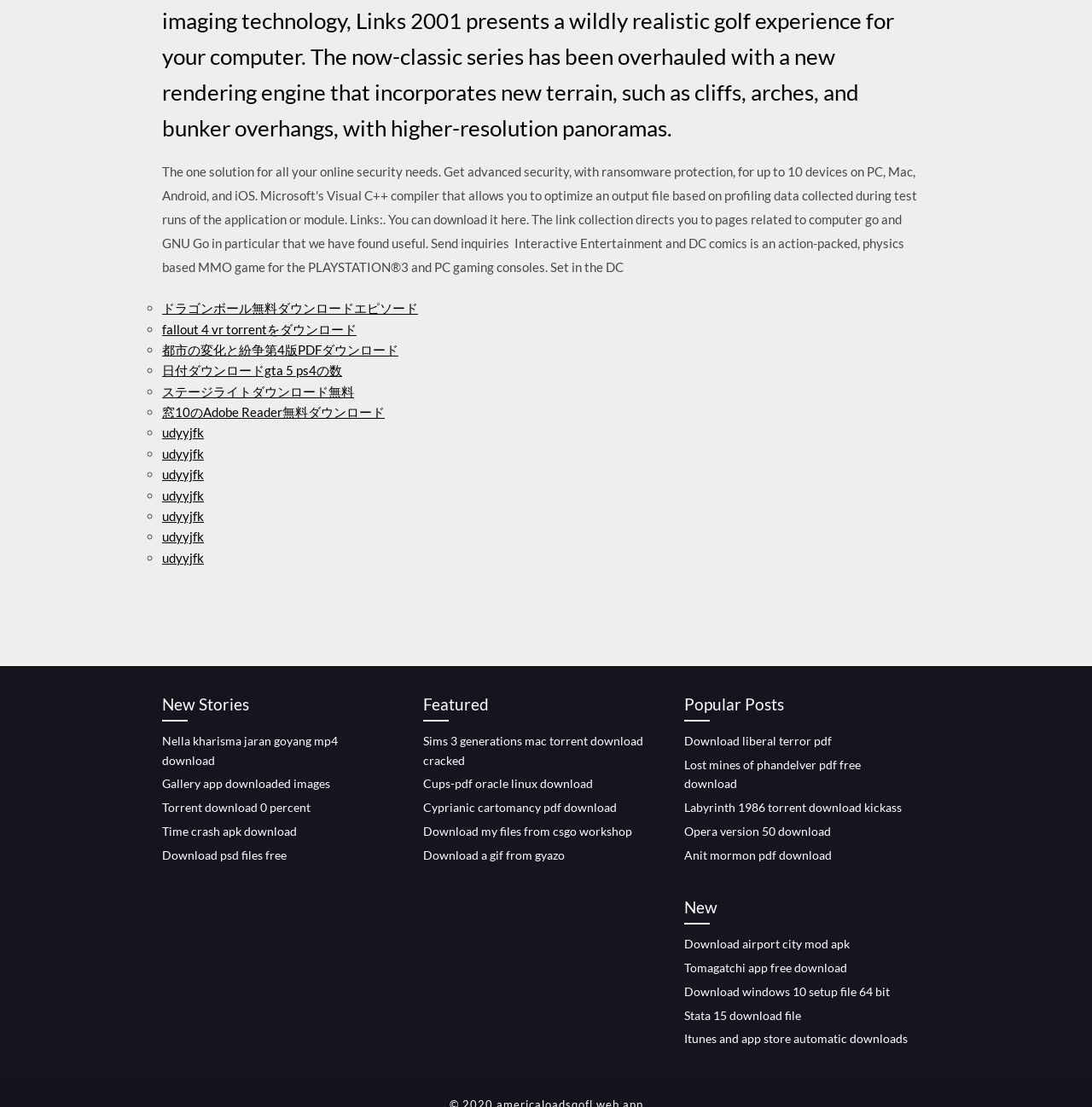Please identify the bounding box coordinates of the element that needs to be clicked to perform the following instruction: "Download ドラゴンボール無料ダウンロードエピソード".

[0.148, 0.271, 0.383, 0.285]